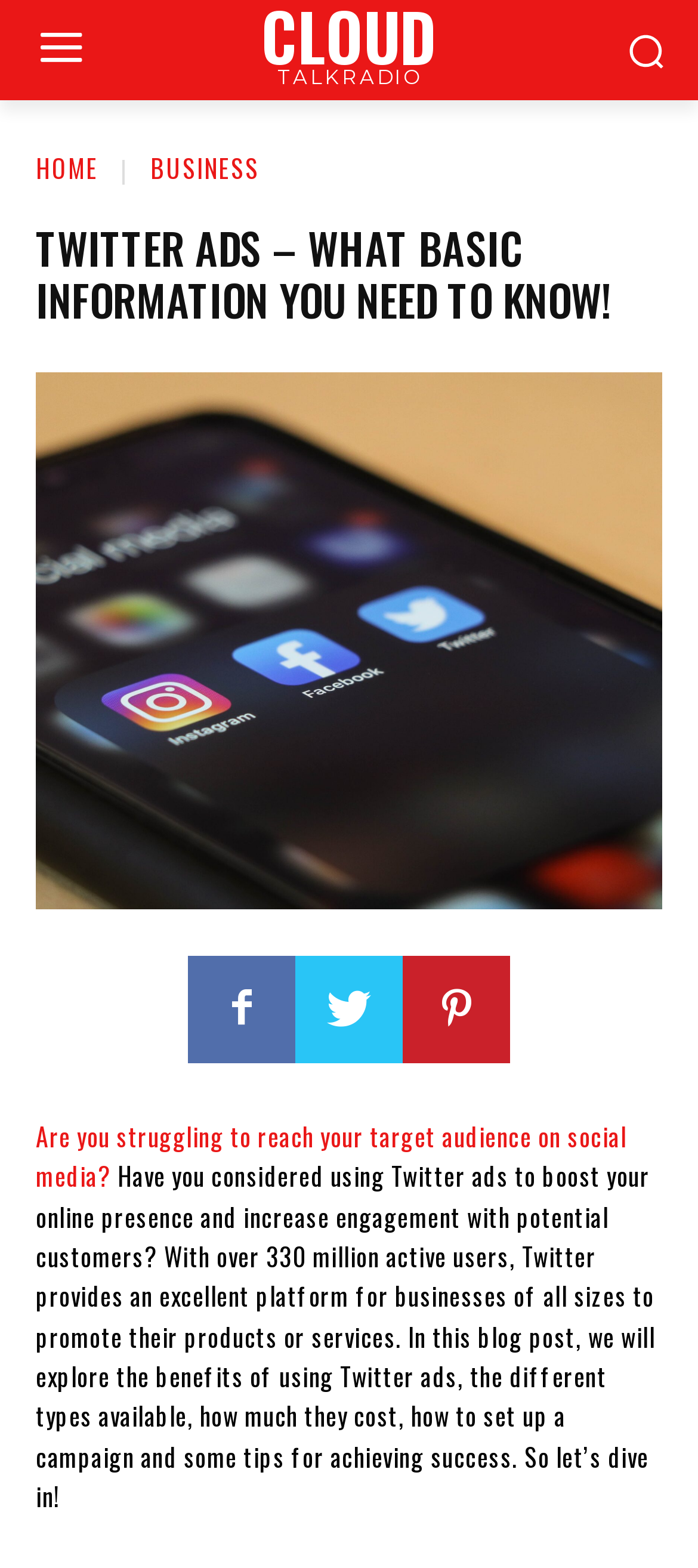Can you identify and provide the main heading of the webpage?

TWITTER ADS – WHAT BASIC INFORMATION YOU NEED TO KNOW!